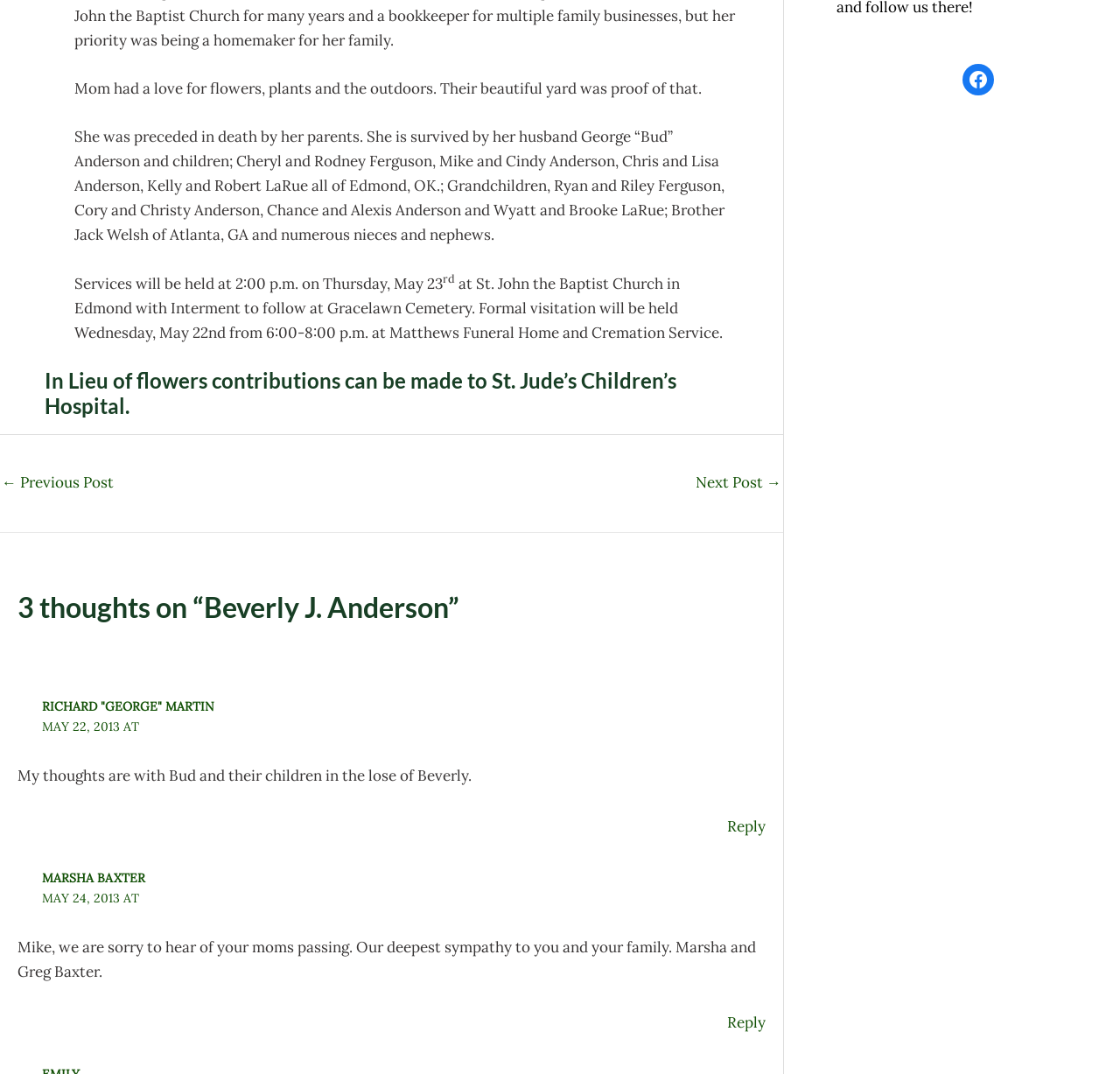Find the UI element described as: "name="s" placeholder="Search" title="Search for:"" and predict its bounding box coordinates. Ensure the coordinates are four float numbers between 0 and 1, [left, top, right, bottom].

None